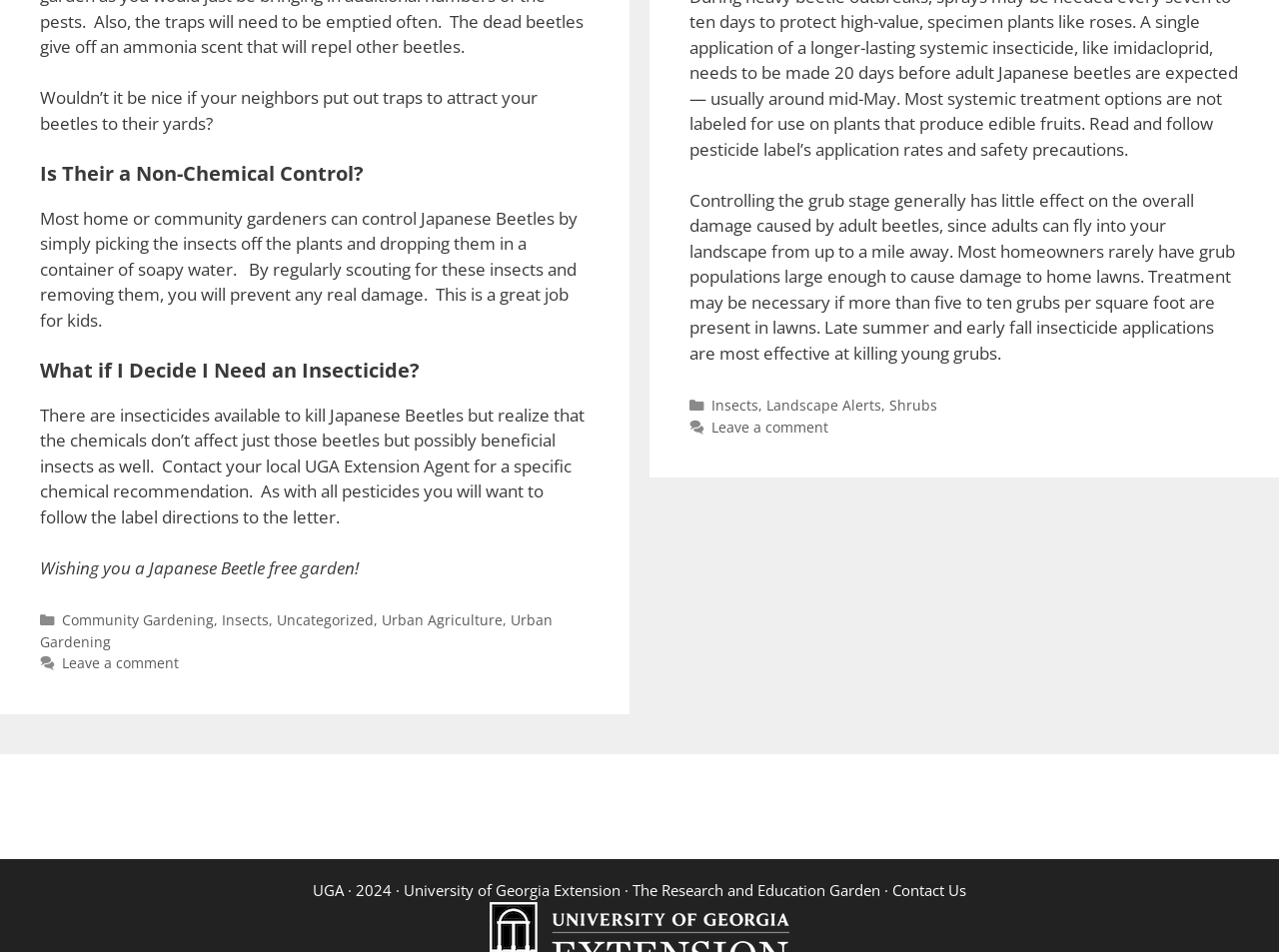Locate the bounding box for the described UI element: "The Research and Education Garden". Ensure the coordinates are four float numbers between 0 and 1, formatted as [left, top, right, bottom].

[0.495, 0.925, 0.688, 0.946]